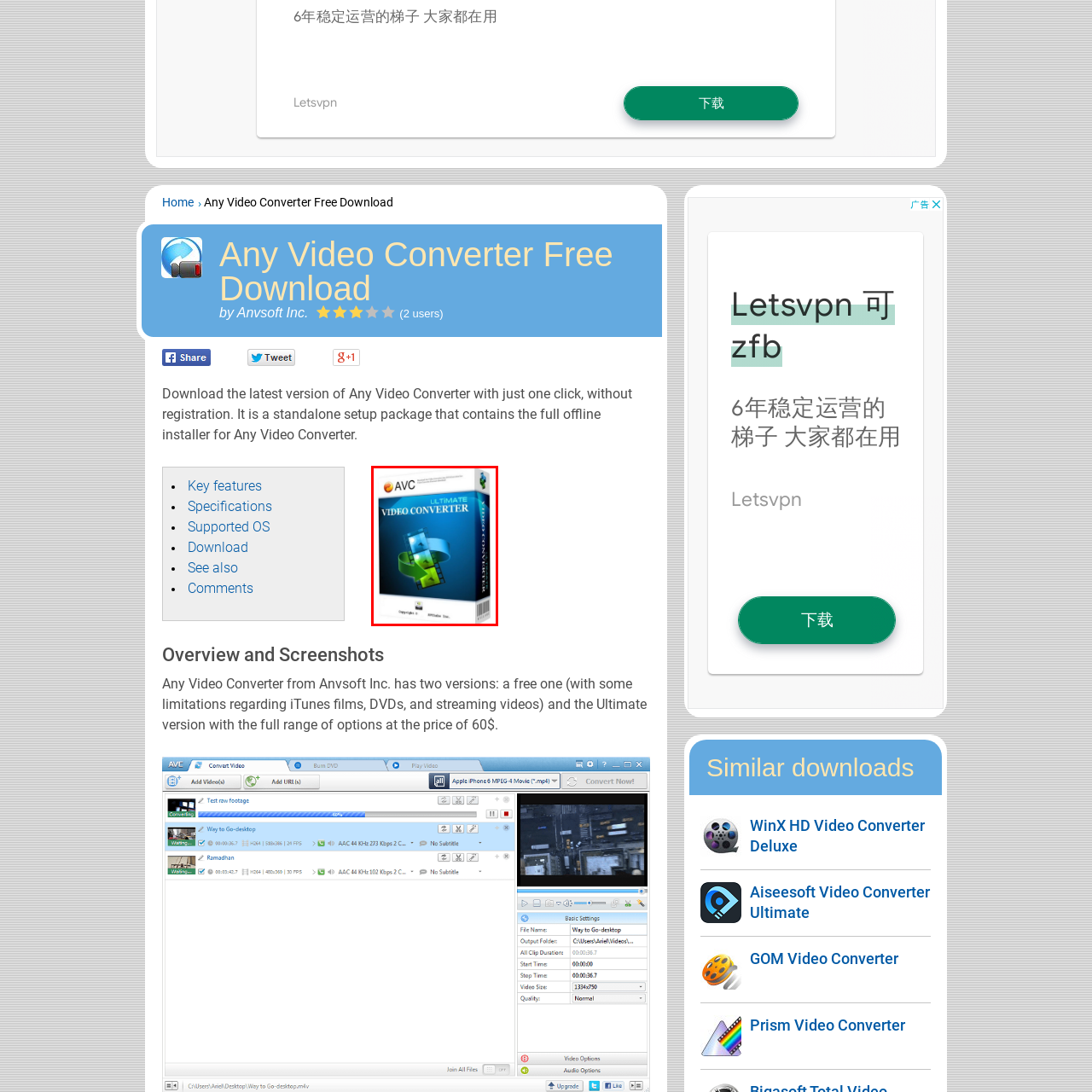Check the section outlined in red, Who developed the software? Please reply with a single word or phrase.

Anvsoft Inc.